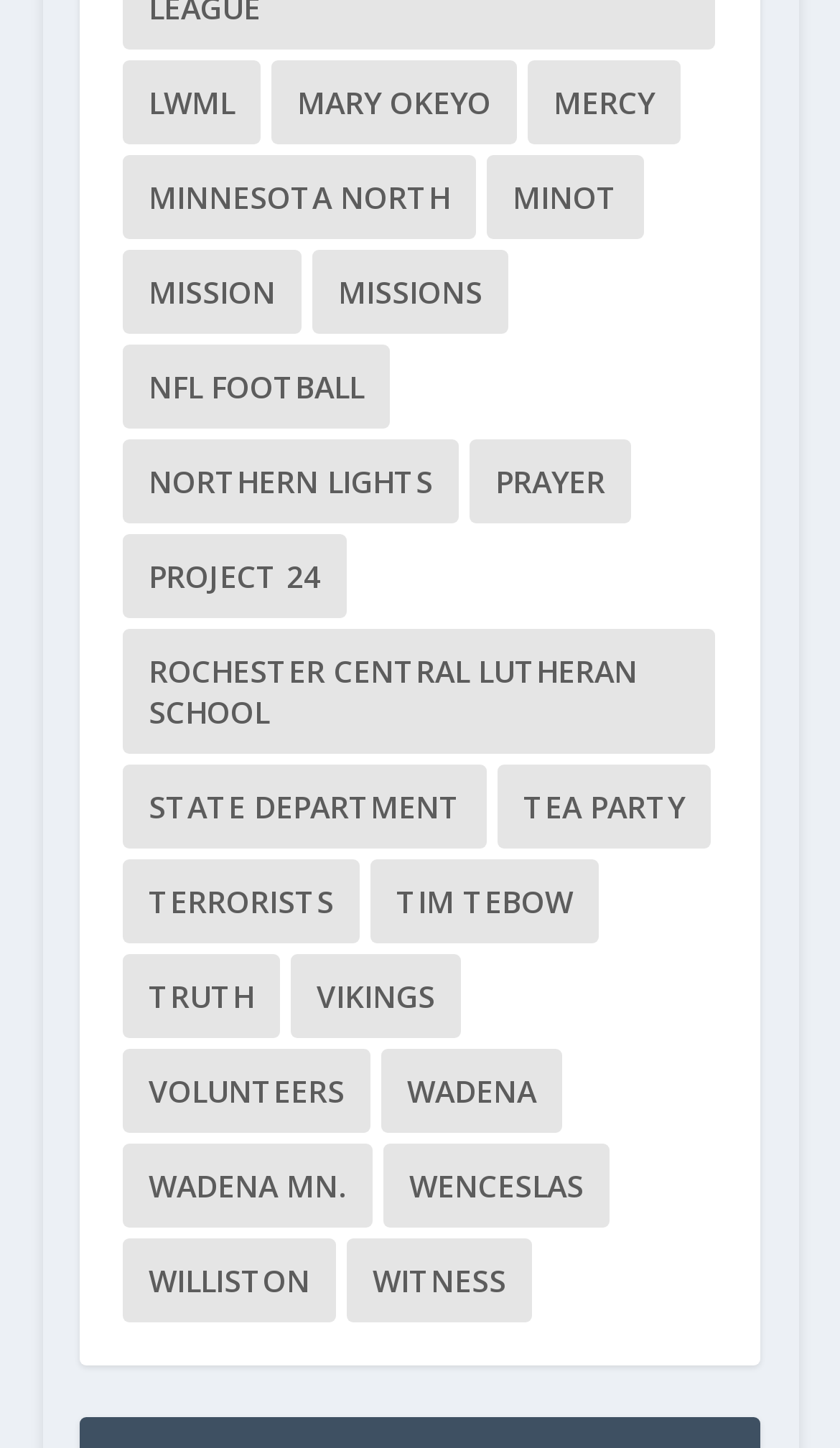How many items are under 'Minnesota North'?
Could you answer the question with a detailed and thorough explanation?

The link 'Minnesota North' is located at the top-left of the webpage, with a bounding box coordinate of [0.146, 0.107, 0.567, 0.165]. The text of this link is 'MINNESOTA NORTH', and it has '(2 items)' in its description, indicating that there are 2 items under 'Minnesota North'.